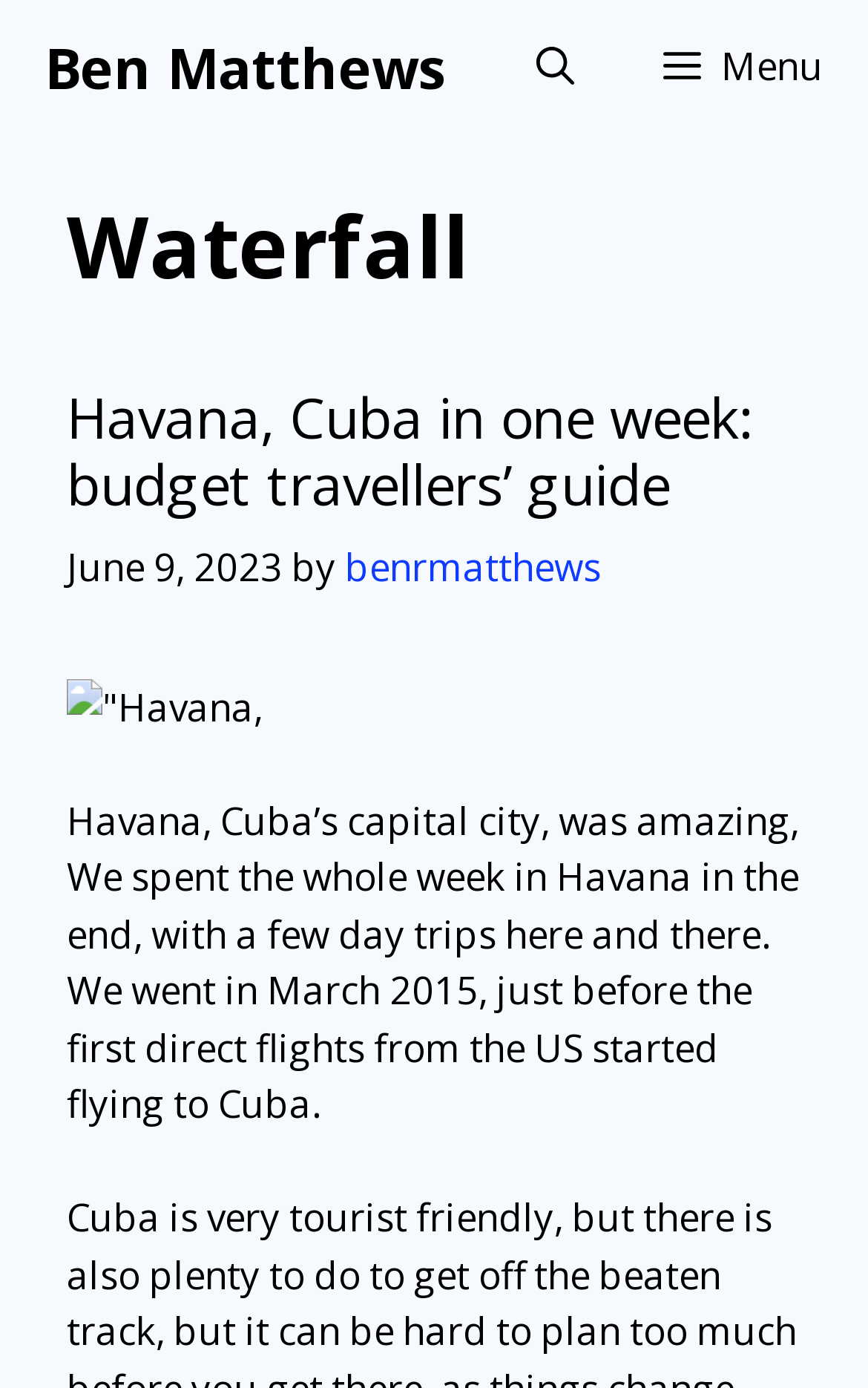Please determine the bounding box coordinates for the UI element described as: "aria-label="Open search"".

[0.567, 0.0, 0.713, 0.096]